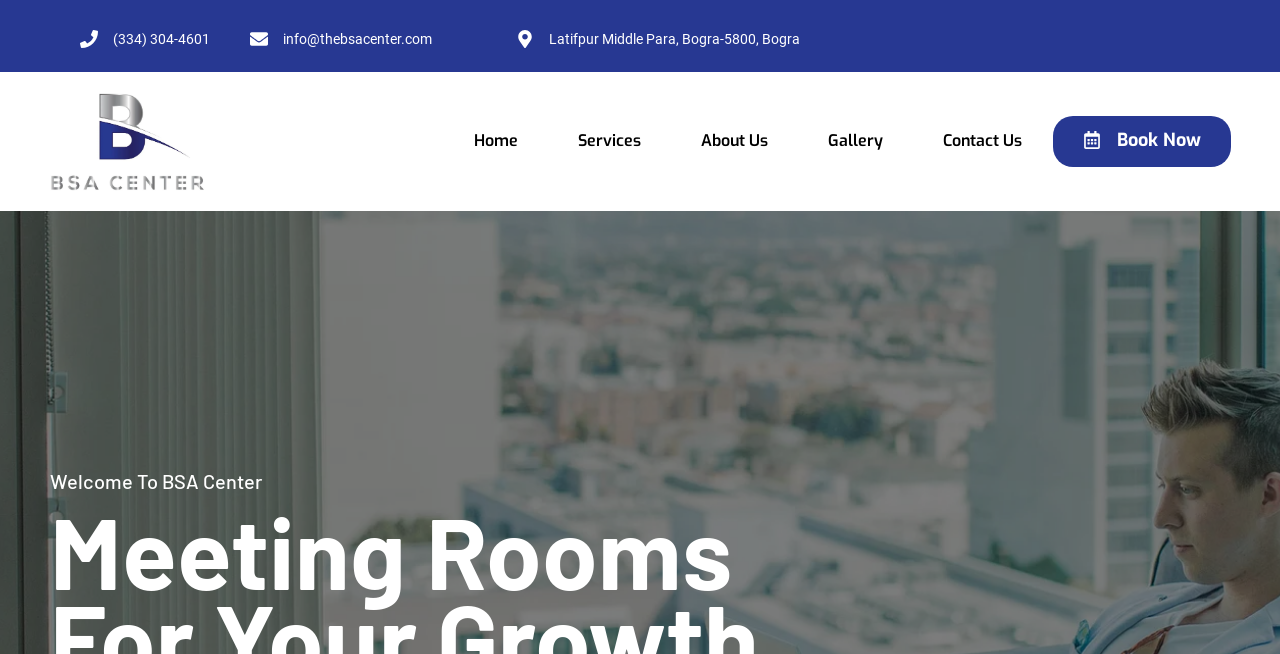Find the bounding box of the web element that fits this description: "Latifpur Middle Para, Bogra-5800, Bogra".

[0.429, 0.048, 0.625, 0.072]